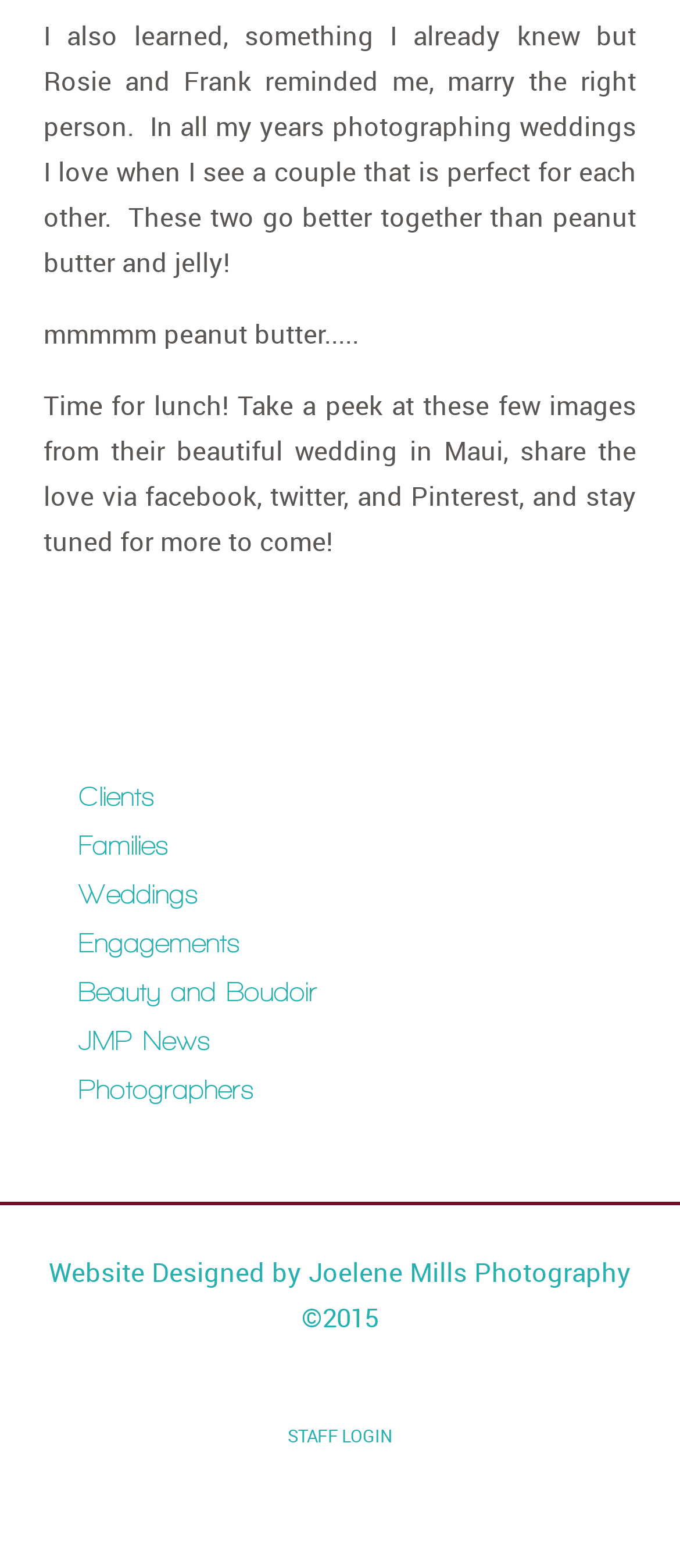Who designed the website?
Please give a detailed and thorough answer to the question, covering all relevant points.

The website's footer section mentions that the website was designed by Joelene Mills Photography, indicating the designer of the website.